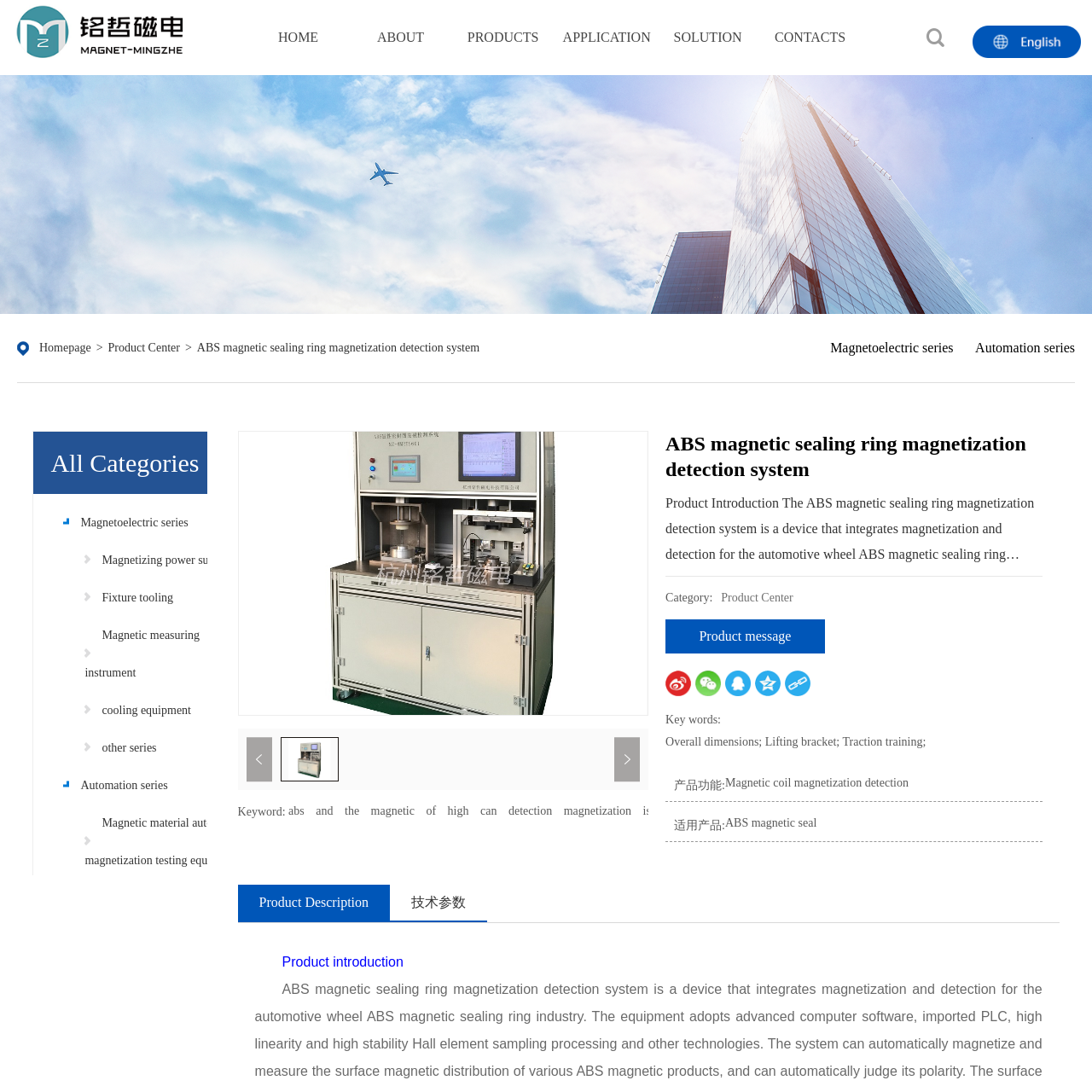Determine the bounding box coordinates of the clickable region to follow the instruction: "Click the Next slide button".

[0.563, 0.675, 0.586, 0.715]